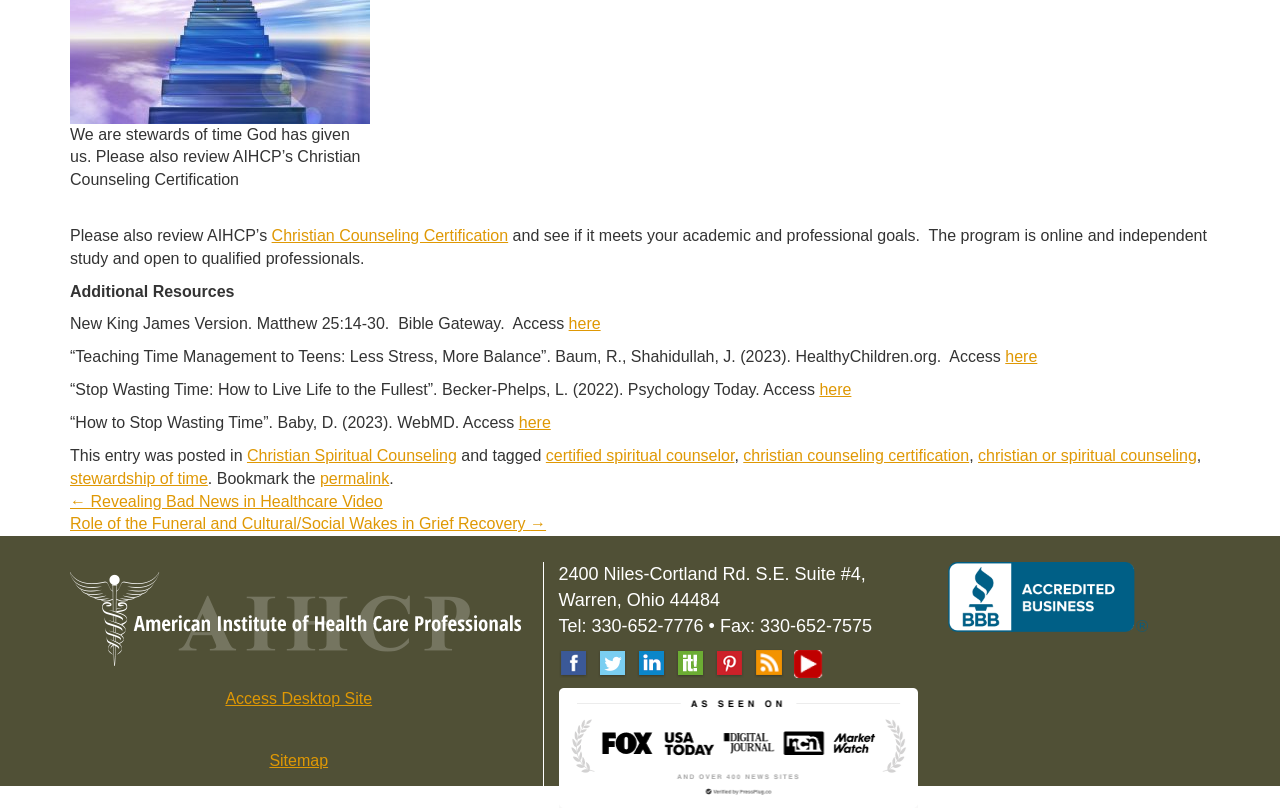Provide a short, one-word or phrase answer to the question below:
How many links are there in the footer?

9